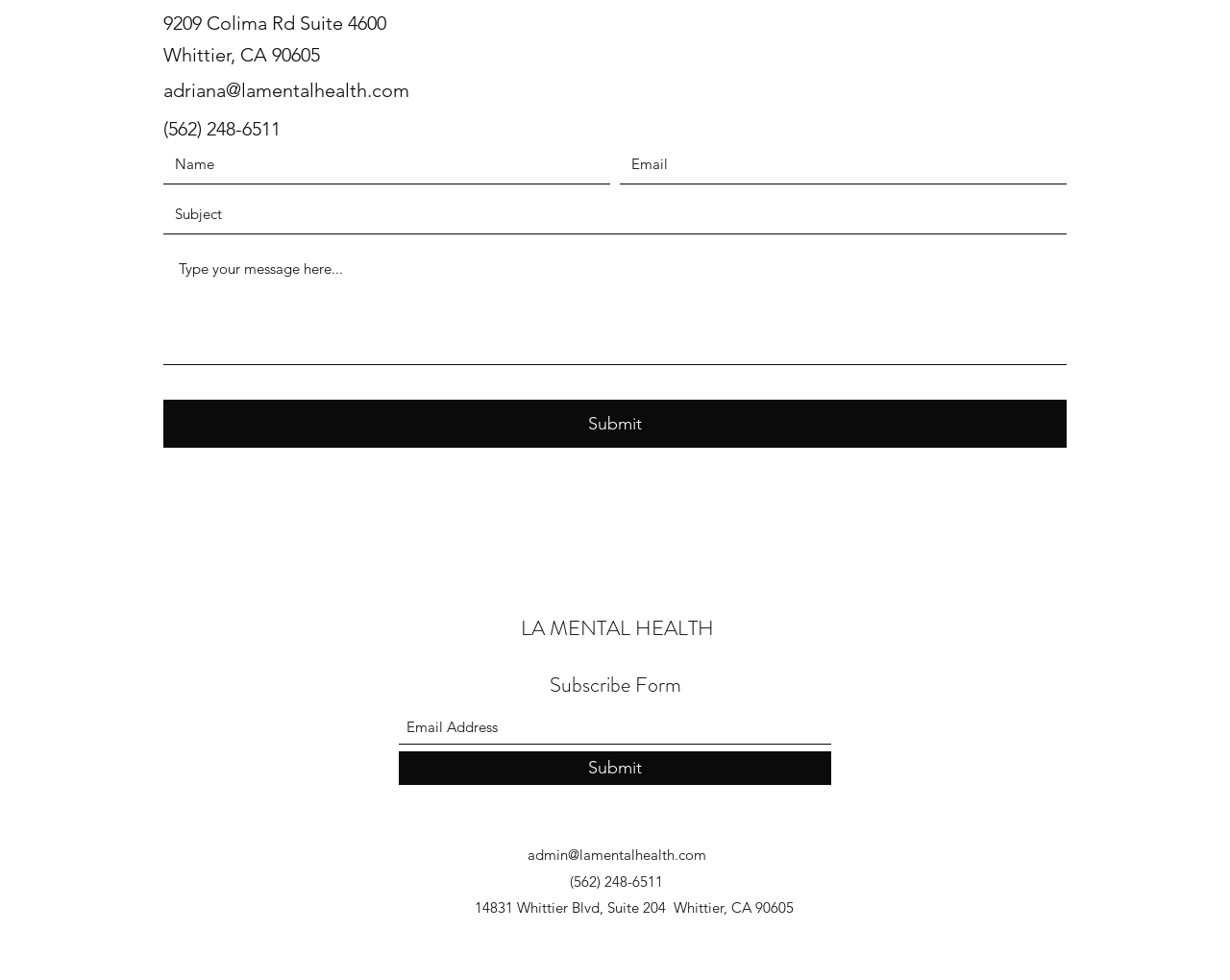How many links are there on the page?
Your answer should be a single word or phrase derived from the screenshot.

3